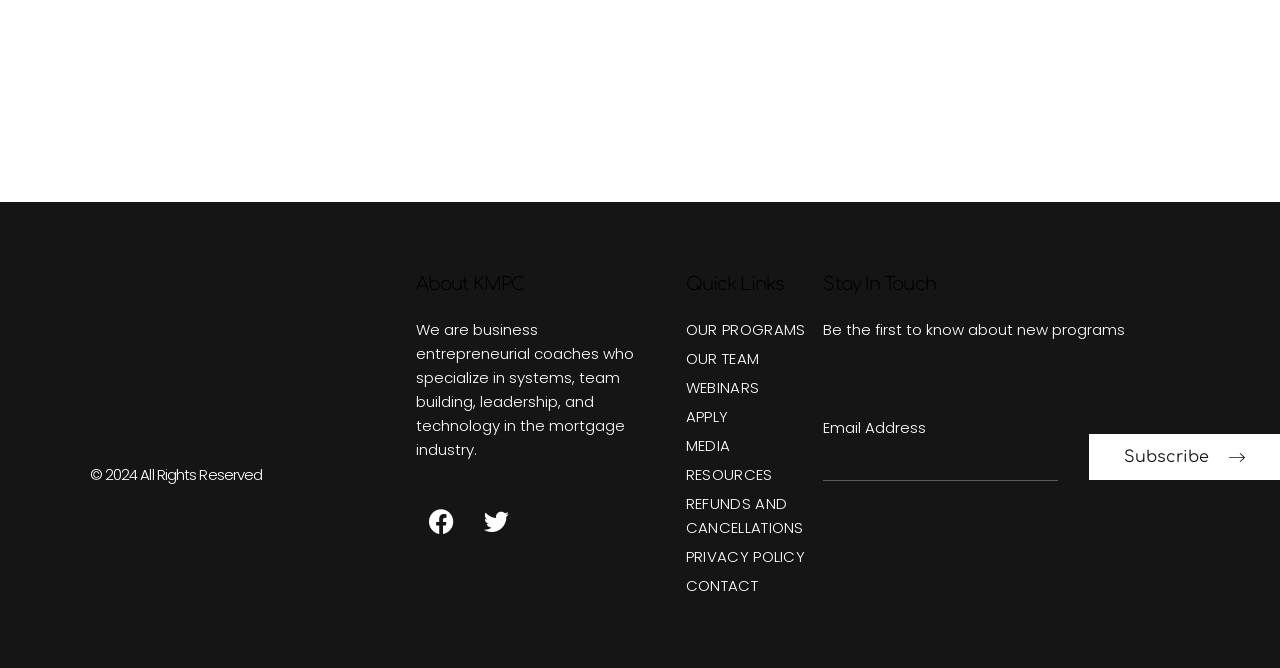Provide the bounding box coordinates for the UI element described in this sentence: "Privacy Policy". The coordinates should be four float values between 0 and 1, i.e., [left, top, right, bottom].

[0.536, 0.815, 0.643, 0.851]